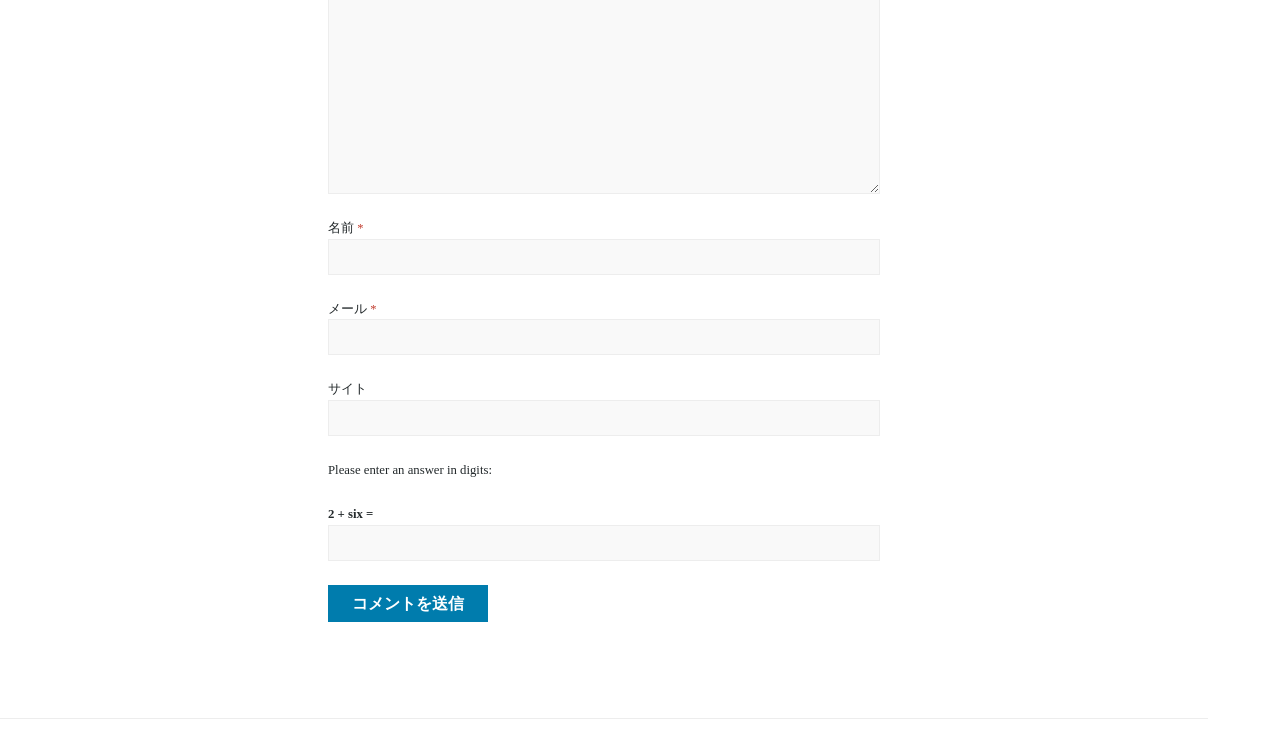Please provide a detailed answer to the question below by examining the image:
What is the button at the bottom for?

The button at the bottom is for sending a comment because the button element with ID 183 has the OCR text 'コメントを送信' which translates to 'Send comment'.